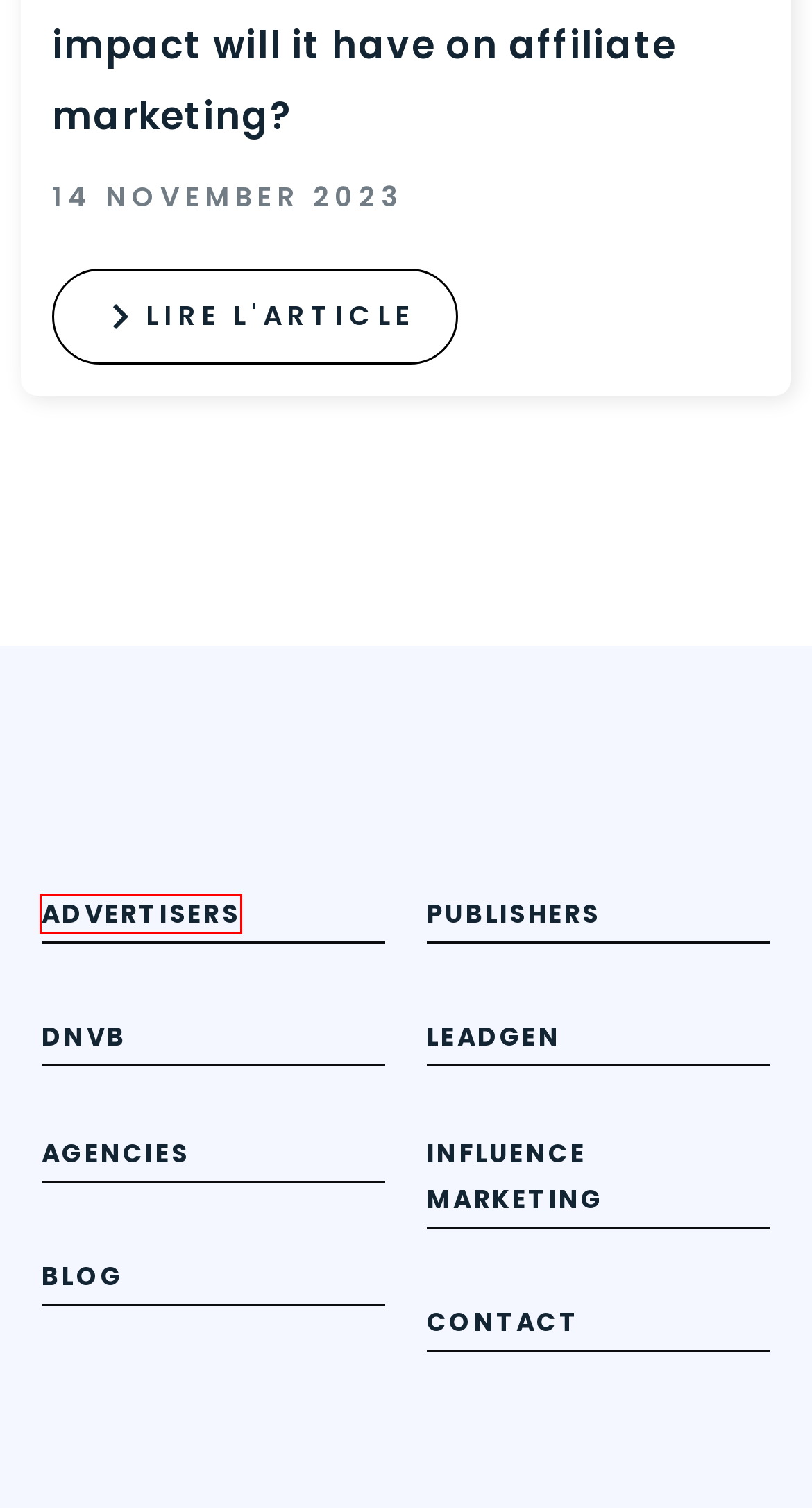Evaluate the webpage screenshot and identify the element within the red bounding box. Select the webpage description that best fits the new webpage after clicking the highlighted element. Here are the candidates:
A. Contact us - Casaneo
B. Affiliation et Acquisition de Leads : bâtiment, travaux - Casaneo
C. Google SGE and SEO 2024: what is the impact on affiliation? - Casaneo
D. Fashion and Home Affiliate Campaign - Lead Acquisition
E. Programme Influence Marketing Mode et Maison | CASANEO
F. L'affiliation marketing à votre portée - Casaneo
G. Fashion and Home E-commerce Affiliate Program | CASANEO
H. Fashion and Home Affiliate Program | CASANEO Paris

H